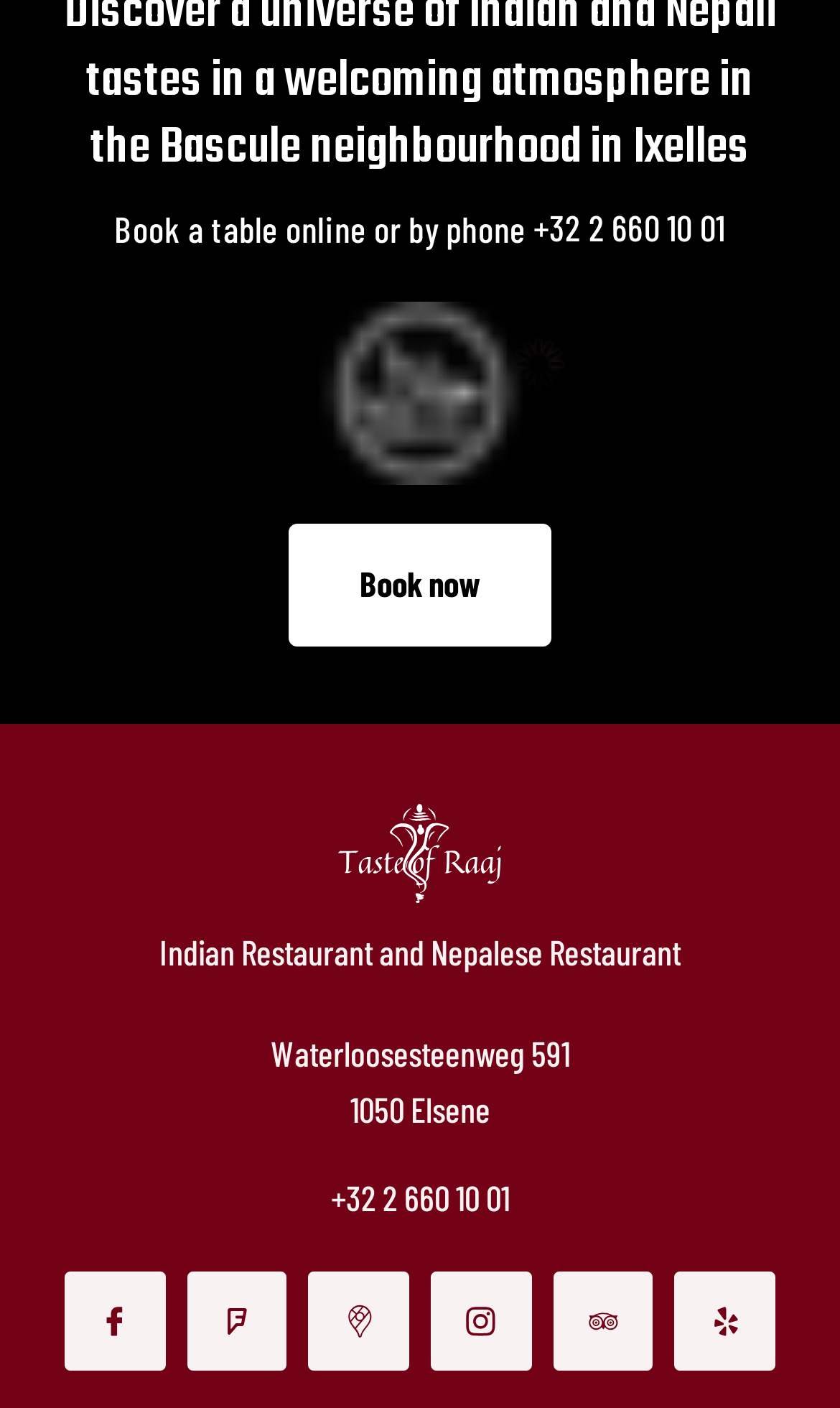Answer the question using only one word or a concise phrase: What is the phone number to book a table?

+32 2 660 10 01